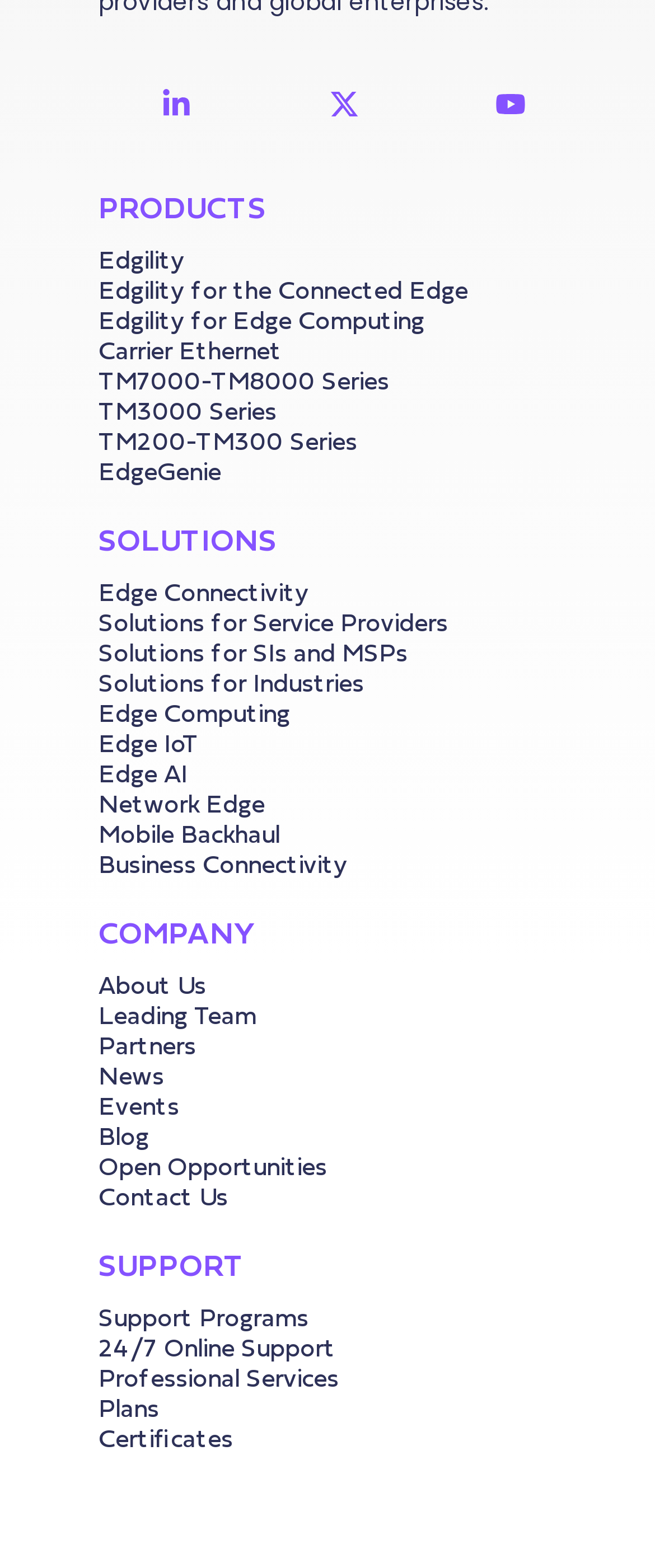Please analyze the image and provide a thorough answer to the question:
How many solution categories are there?

I looked at the 'SOLUTIONS' section of the webpage and found five solution categories: 'Edge Connectivity', 'Solutions for Service Providers', 'Solutions for SIs and MSPs', 'Solutions for Industries', and 'Edge Computing'.